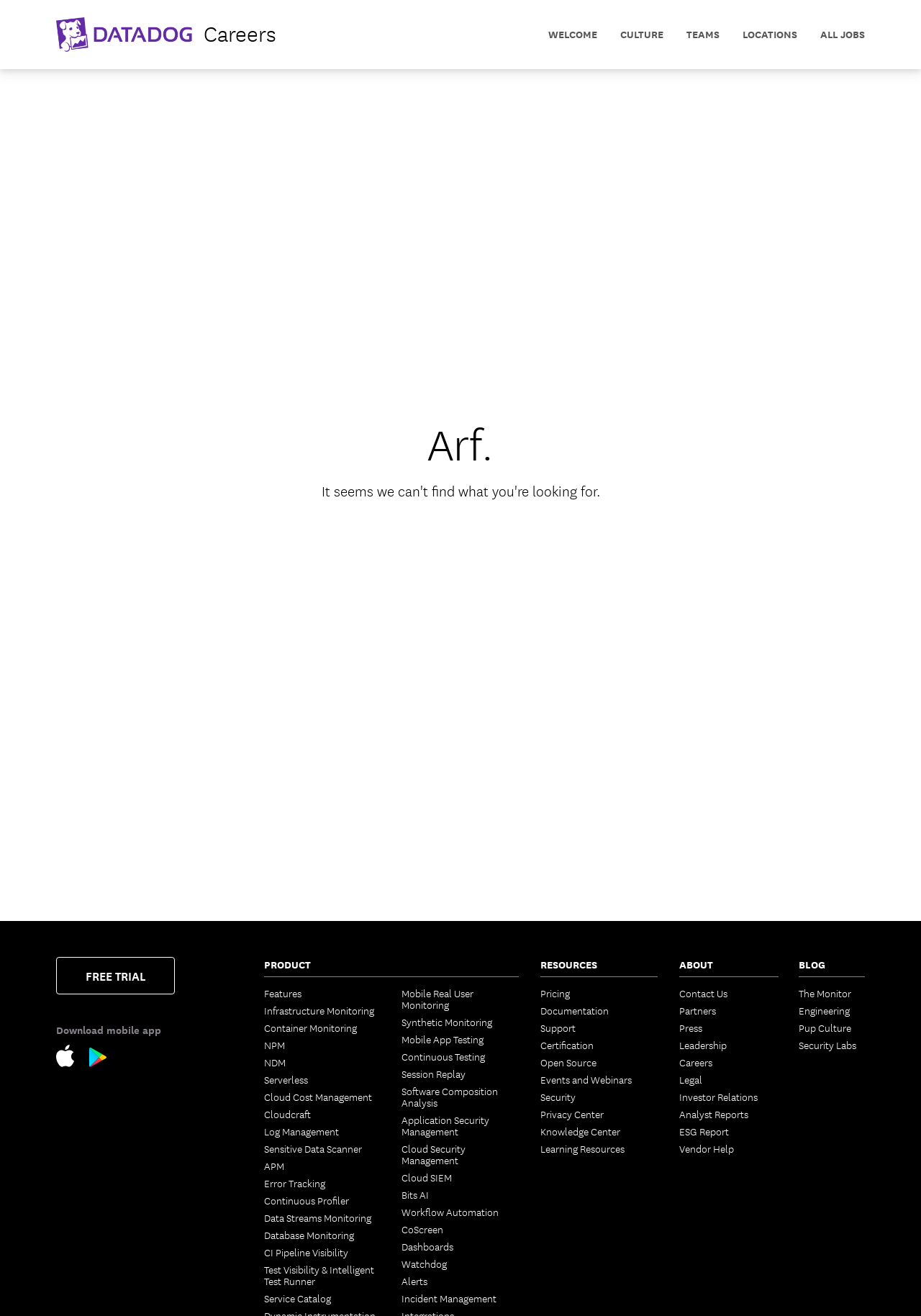Please provide a comprehensive response to the question based on the details in the image: What is the company name?

The company name can be found in the top-left corner of the webpage, where the logo is located. The logo is accompanied by the text 'Datadog', which is the company name.